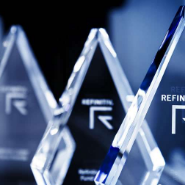Illustrate the image with a detailed caption.

The image features elegant crystal awards prominently displaying the Refinitiv logo, seemingly captured in a sophisticated setting. These trophies, characterized by their sharp, angular designs and polished surfaces, reflect light beautifully, conveying a sense of prestige and accomplishment. This visual representation is associated with the "Refinitiv Lipper Fund Awards 2023 – United Kingdom," highlighting the recognition of excellence in asset management and investment performance. The awards symbolize the commitment to quality and the success of financial firms acknowledged during the prestigious event.